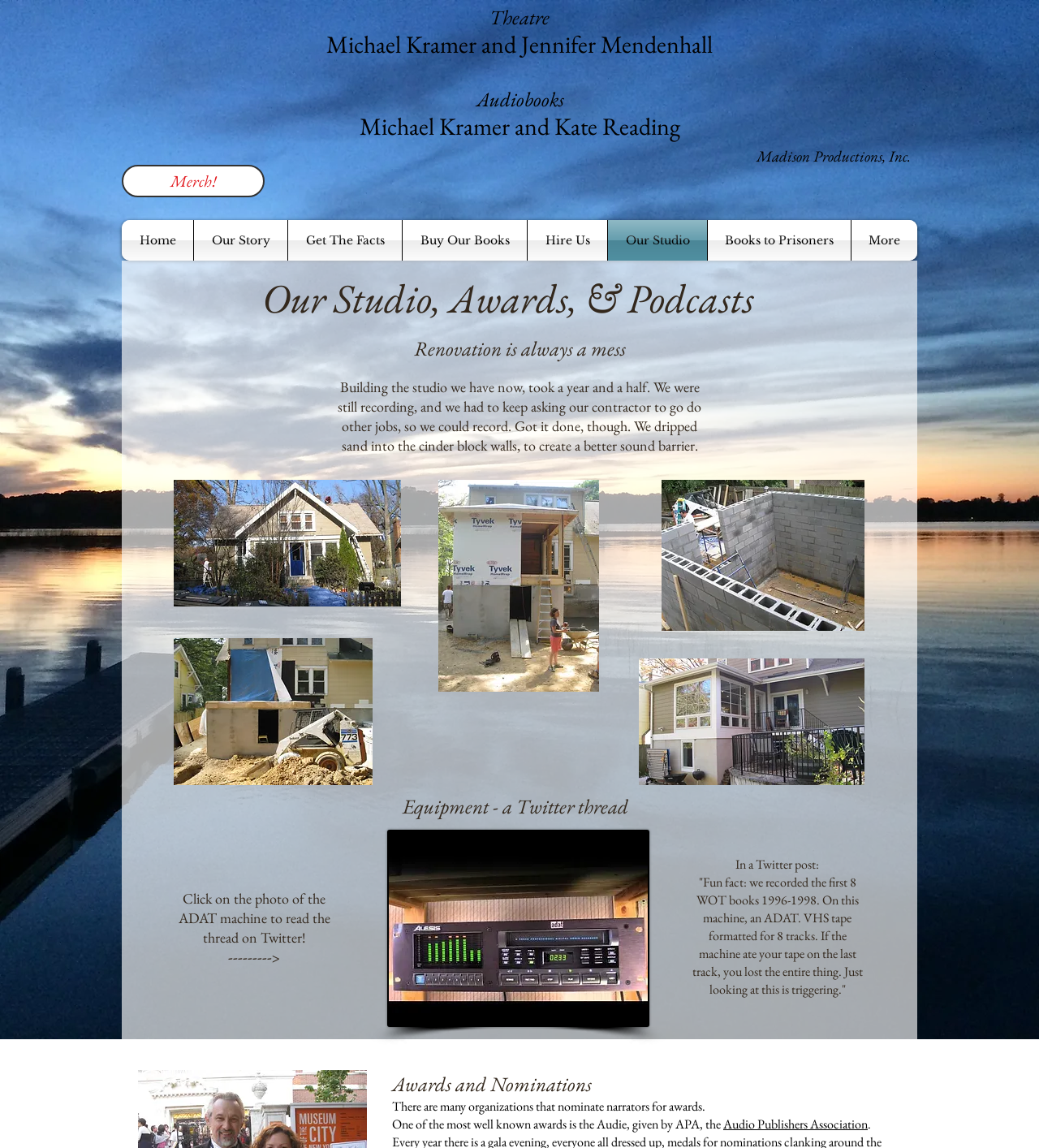Determine the bounding box of the UI component based on this description: "Merch!". The bounding box coordinates should be four float values between 0 and 1, i.e., [left, top, right, bottom].

[0.117, 0.144, 0.255, 0.172]